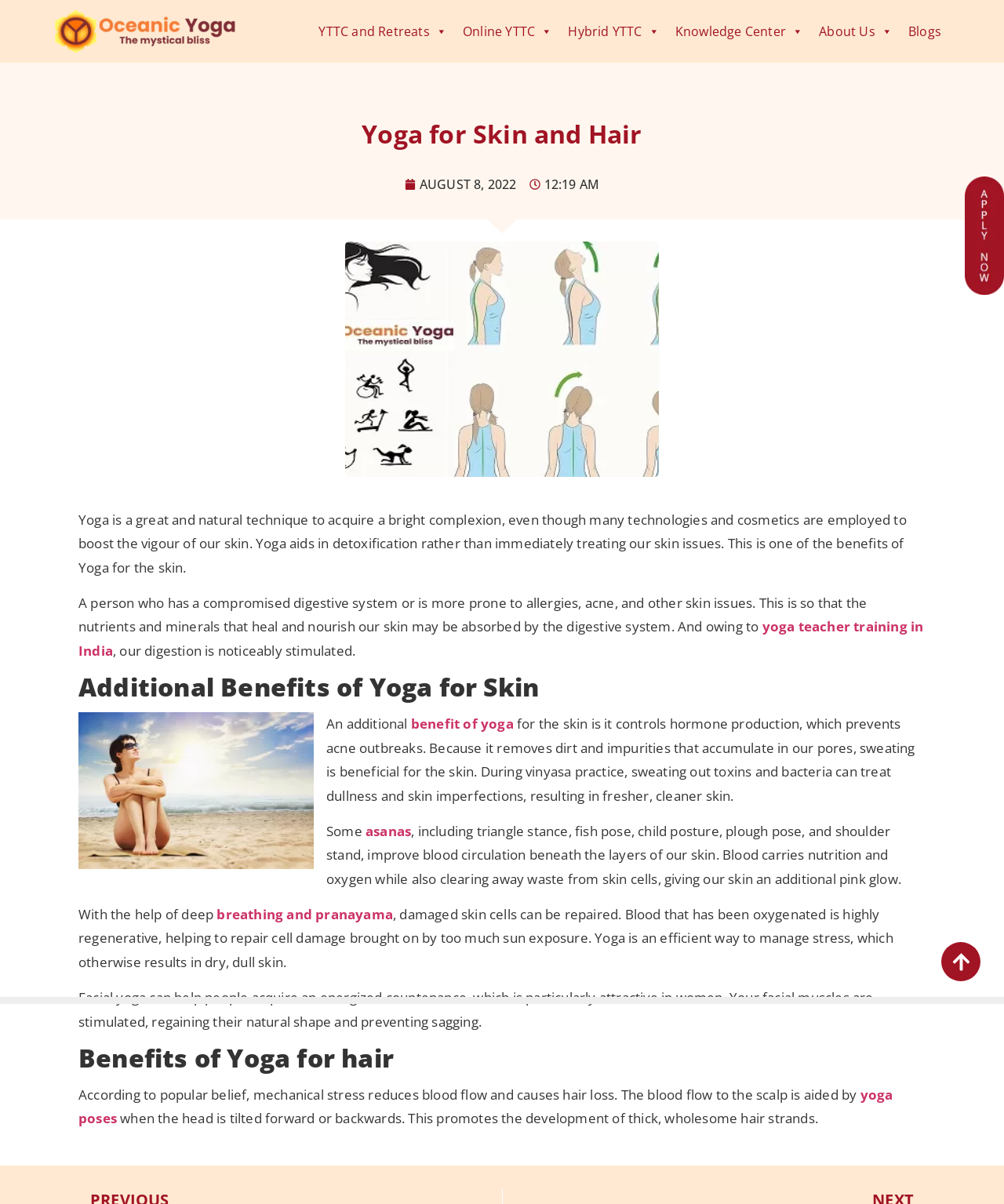Identify the bounding box coordinates of the section that should be clicked to achieve the task described: "Learn more about 'yoga teacher training in India'".

[0.078, 0.513, 0.92, 0.548]